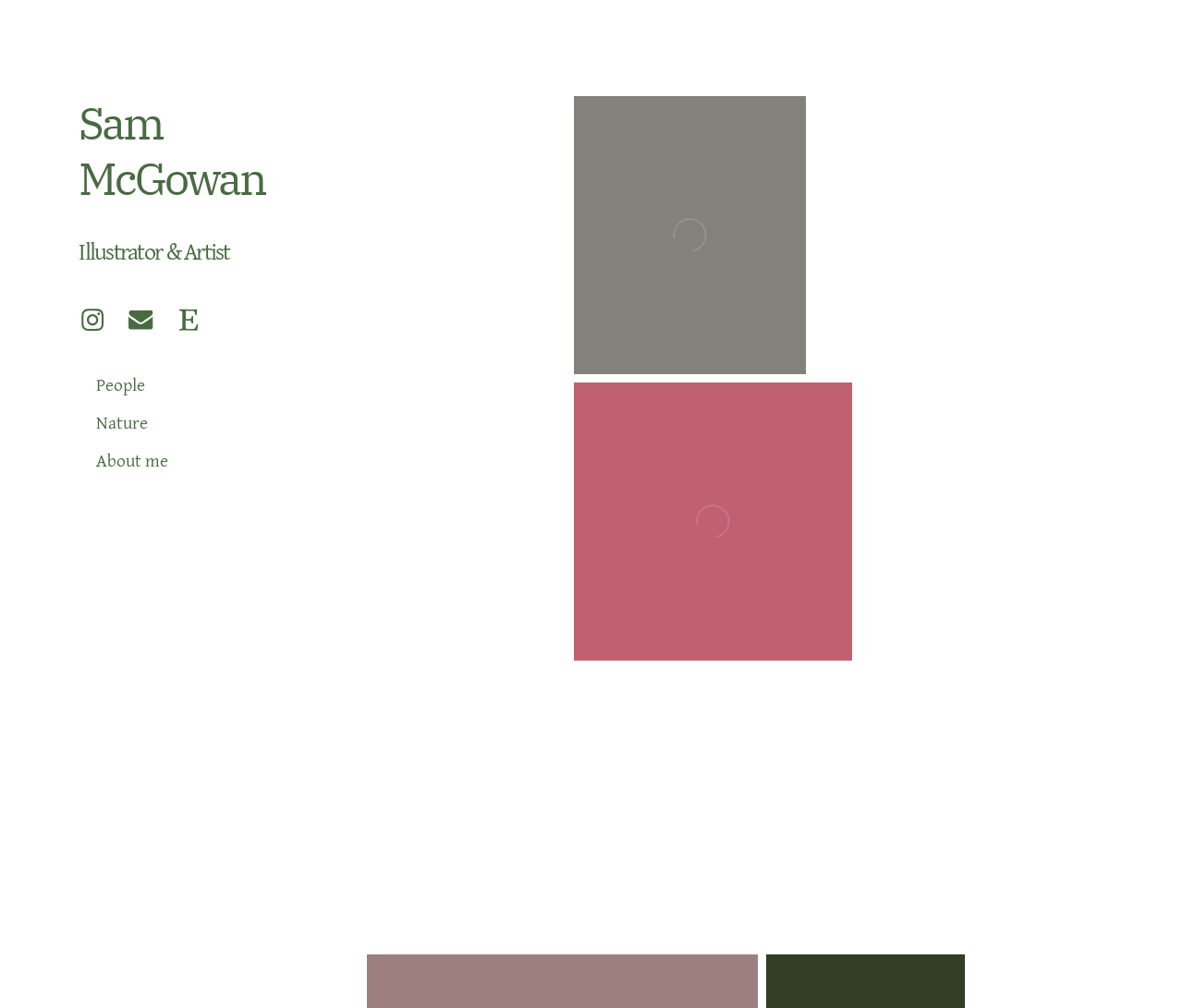Give a full account of the webpage's elements and their arrangement.

The webpage appears to be a portfolio website for Sam McGowan, an illustrator and artist. At the top, there is a heading with the name "Sam McGowan" followed by a brief description "Illustrator & Artist". Below this, there are three identical links to Instagram, each accompanied by an Instagram icon, aligned horizontally.

Underneath these links, there are three more links: "People", "Nature", and "About me", which are likely categories or sections of the portfolio. 

On the right side of the page, there is a grid of nine images, arranged in three rows and three columns. Each image is a link labeled "Untitled", and they are evenly spaced and sized. The images take up a significant portion of the page, suggesting that they are the main content of the portfolio.

Overall, the webpage has a simple and clean layout, with a focus on showcasing the artist's work through the grid of images.